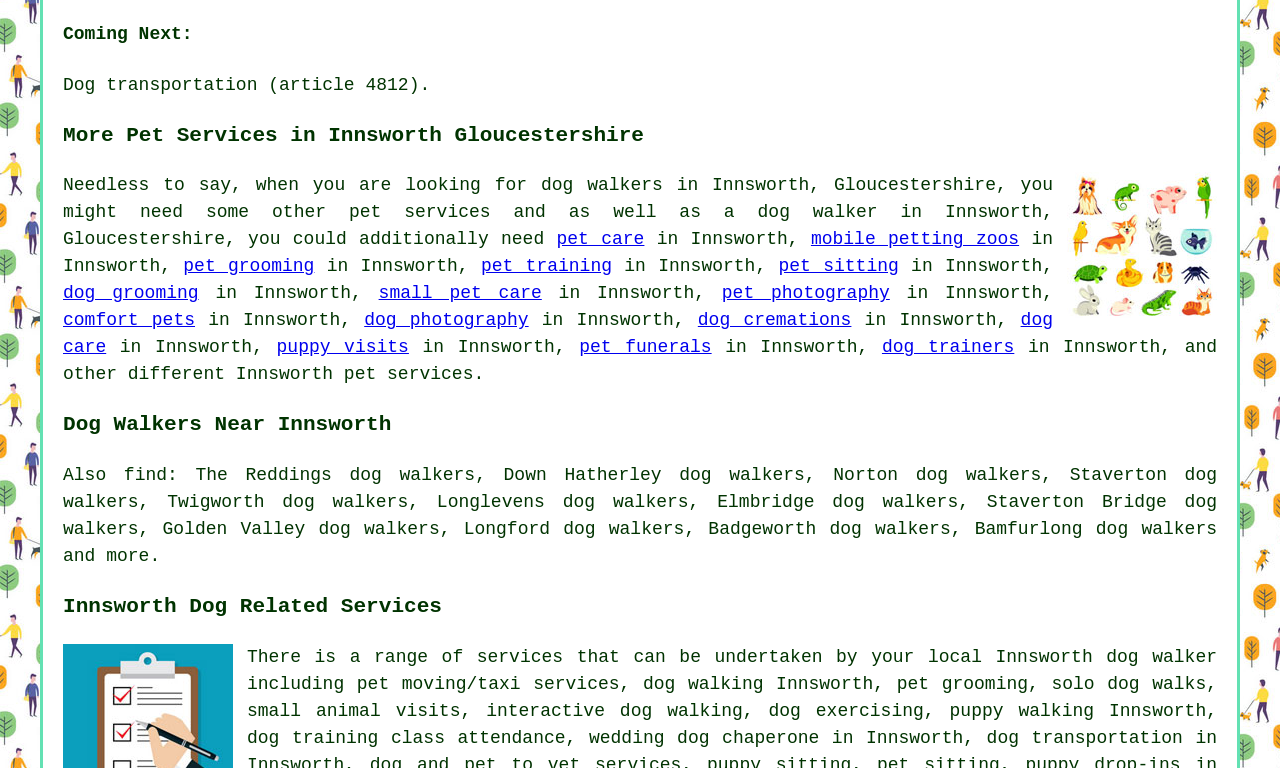Please identify the bounding box coordinates of the clickable area that will fulfill the following instruction: "click 'pet care'". The coordinates should be in the format of four float numbers between 0 and 1, i.e., [left, top, right, bottom].

[0.435, 0.299, 0.503, 0.325]